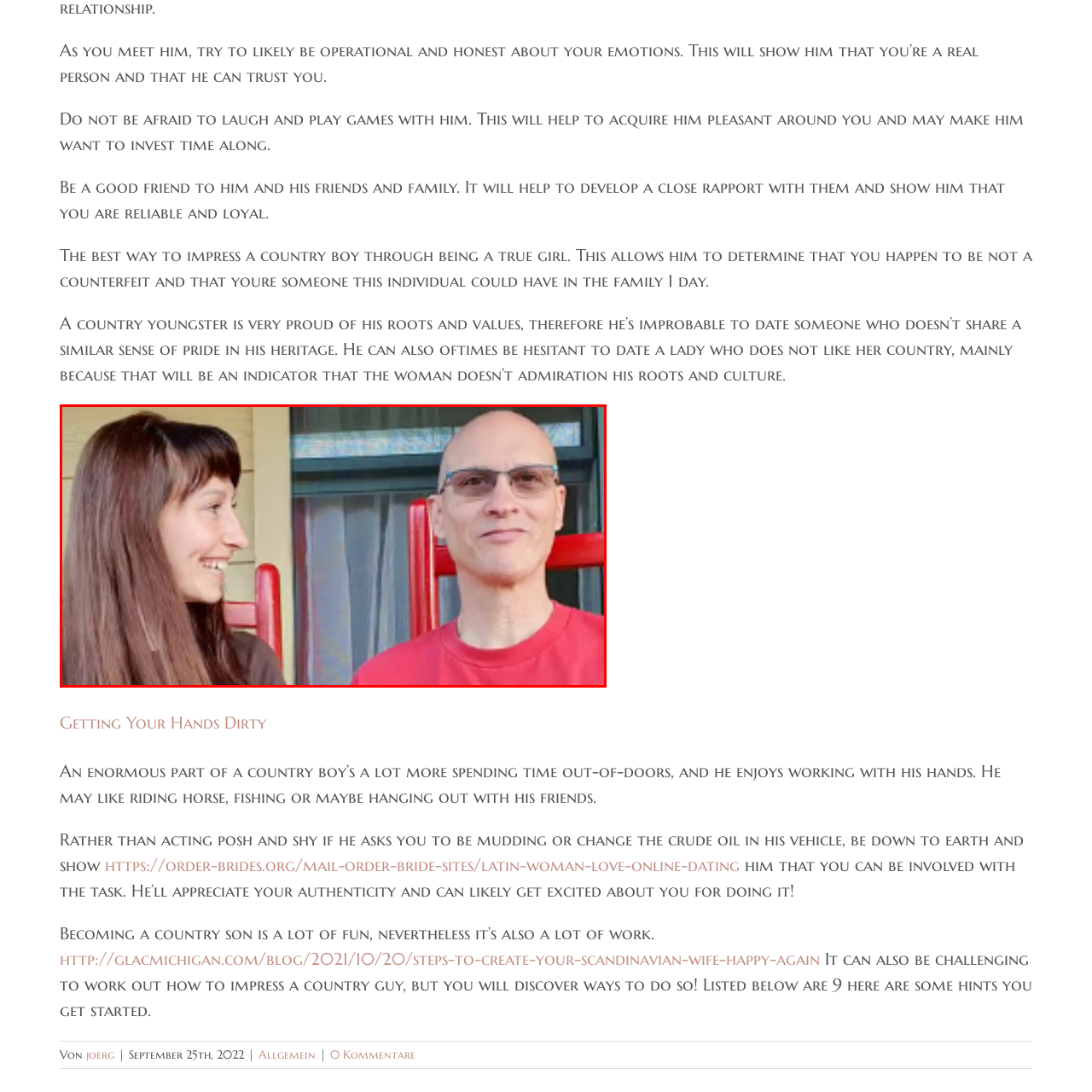Analyze the picture within the red frame, What is the man wearing? 
Provide a one-word or one-phrase response.

Glasses and a red shirt